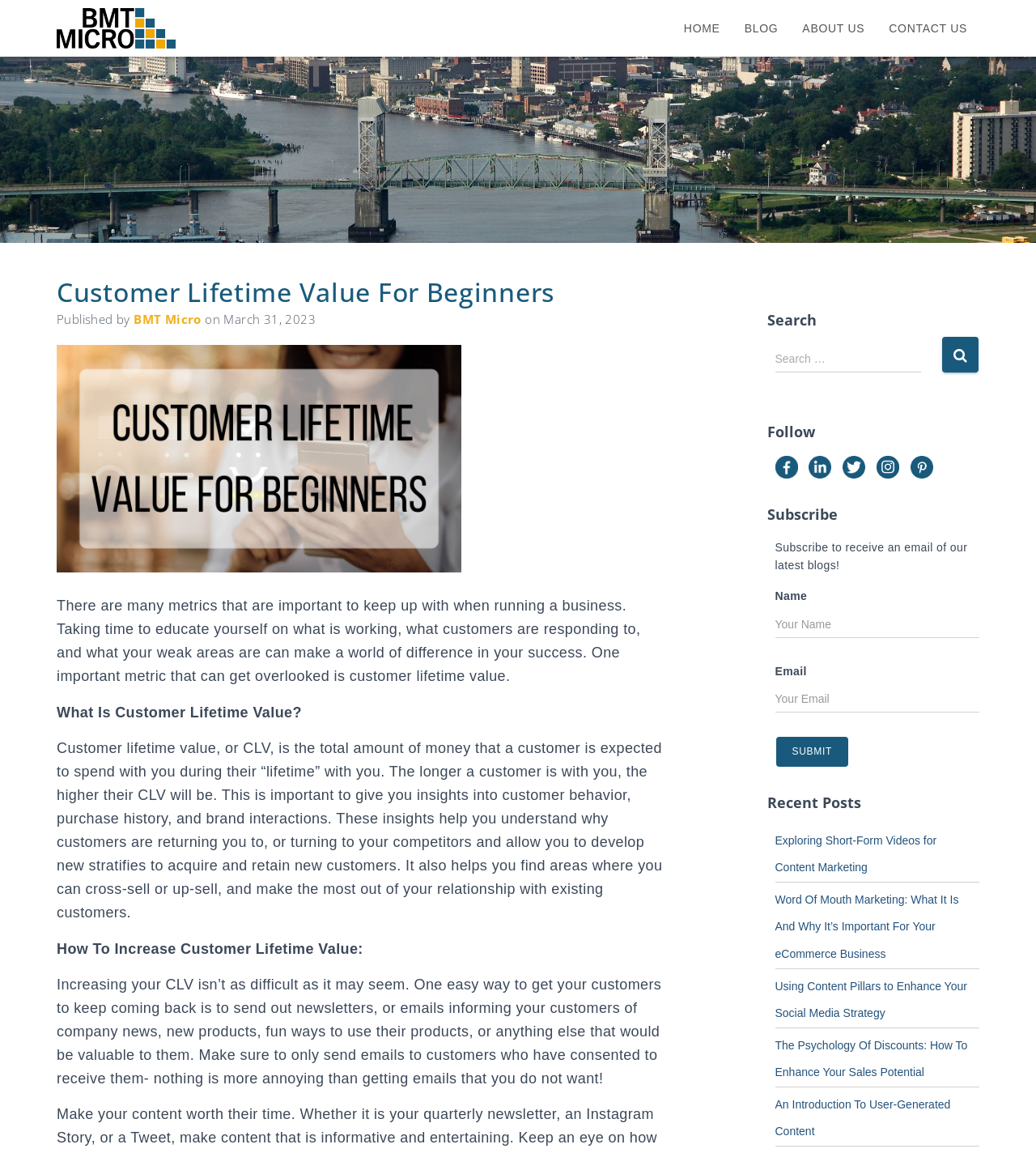Carefully observe the image and respond to the question with a detailed answer:
What is the topic of the latest article?

The latest article is titled 'Customer Lifetime Value For Beginners', which suggests that the topic of the article is customer lifetime value.